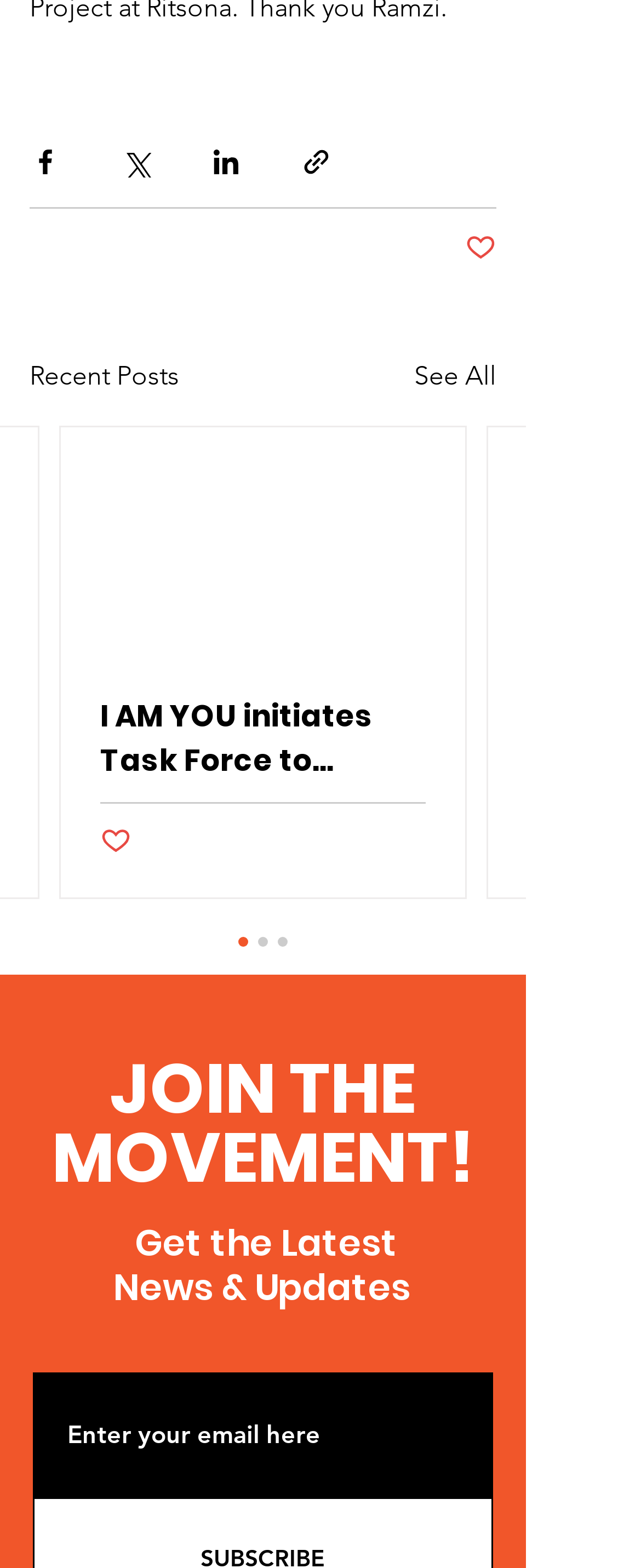Find the bounding box coordinates of the area that needs to be clicked in order to achieve the following instruction: "Enter your email address". The coordinates should be specified as four float numbers between 0 and 1, i.e., [left, top, right, bottom].

[0.051, 0.875, 0.769, 0.955]